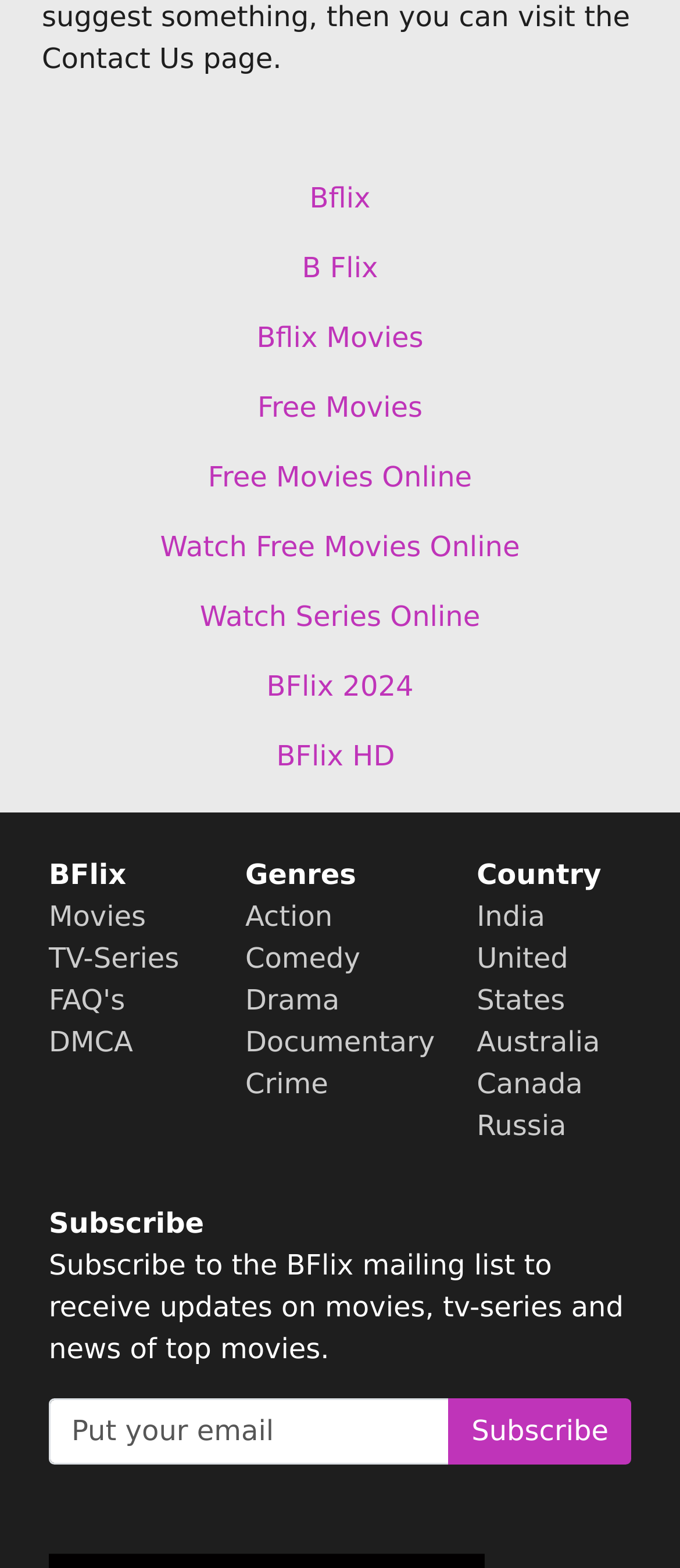Provide the bounding box coordinates for the UI element that is described by this text: "B Flix". The coordinates should be in the form of four float numbers between 0 and 1: [left, top, right, bottom].

[0.444, 0.16, 0.556, 0.181]